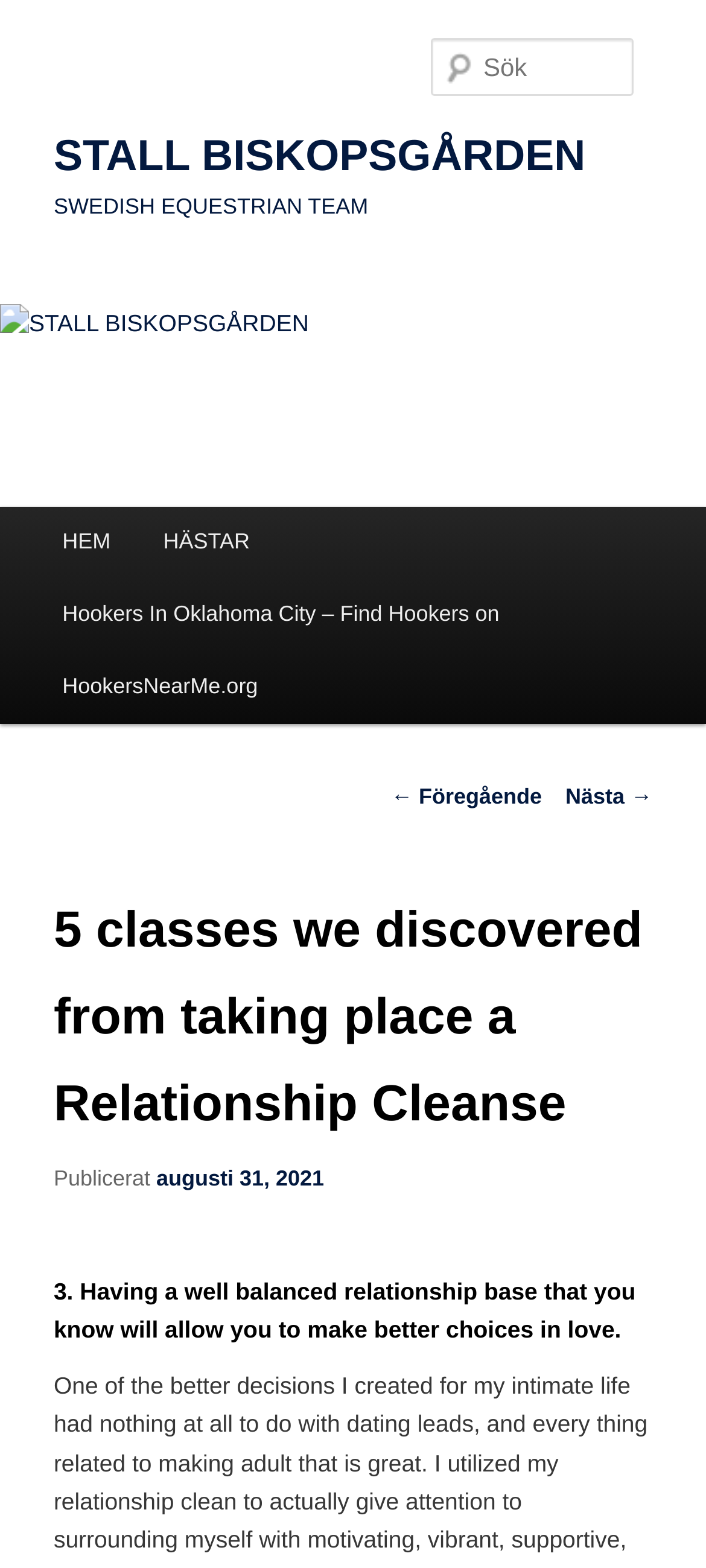Please specify the bounding box coordinates of the clickable region to carry out the following instruction: "read previous post". The coordinates should be four float numbers between 0 and 1, in the format [left, top, right, bottom].

[0.554, 0.5, 0.768, 0.516]